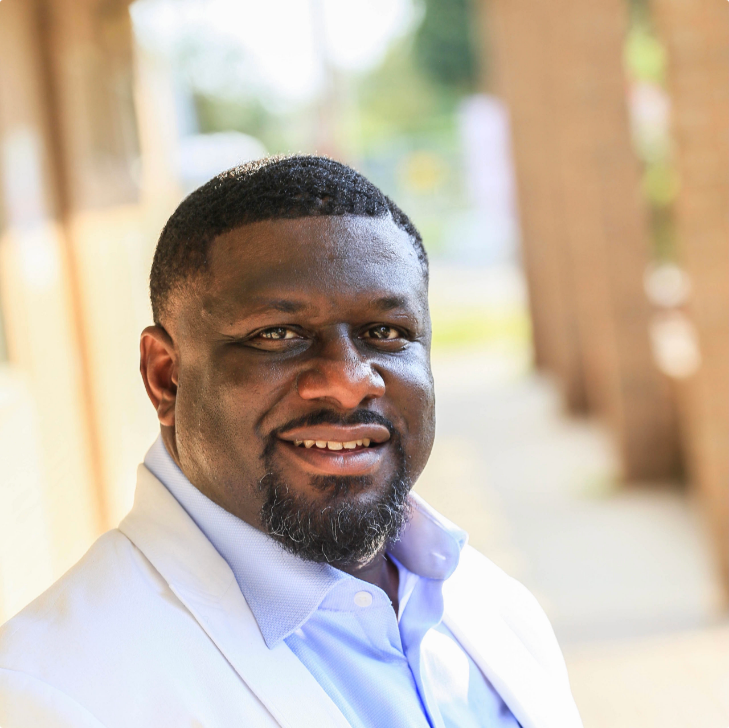What is the background of the image?
Based on the image, give a concise answer in the form of a single word or short phrase.

Sunny day with brick structure and greenery